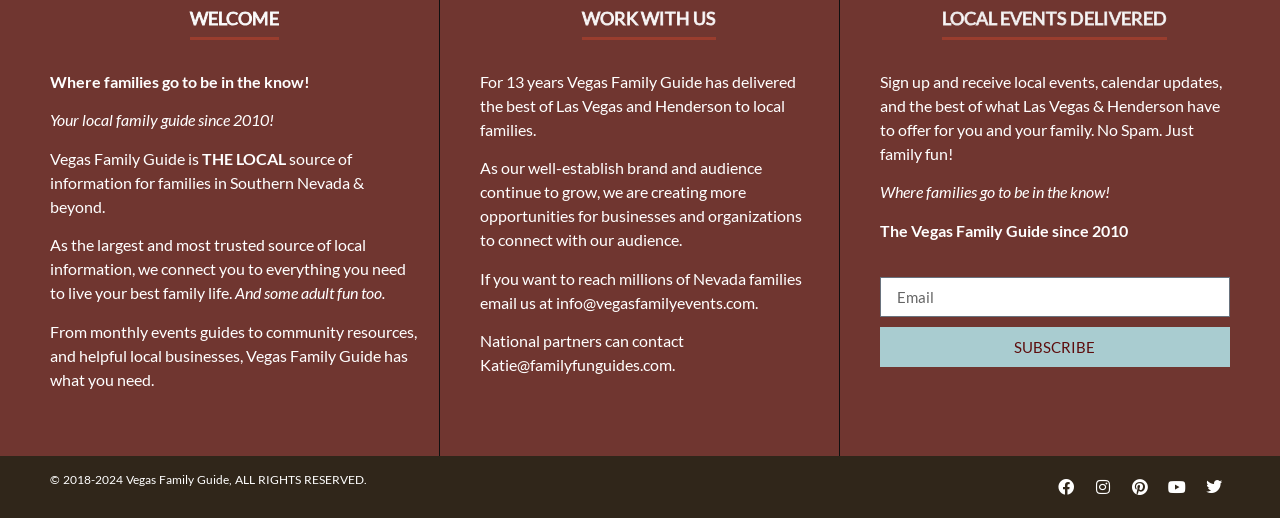Please answer the following question using a single word or phrase: 
What is the email address to contact for national partners?

Katie@familyfunguides.com